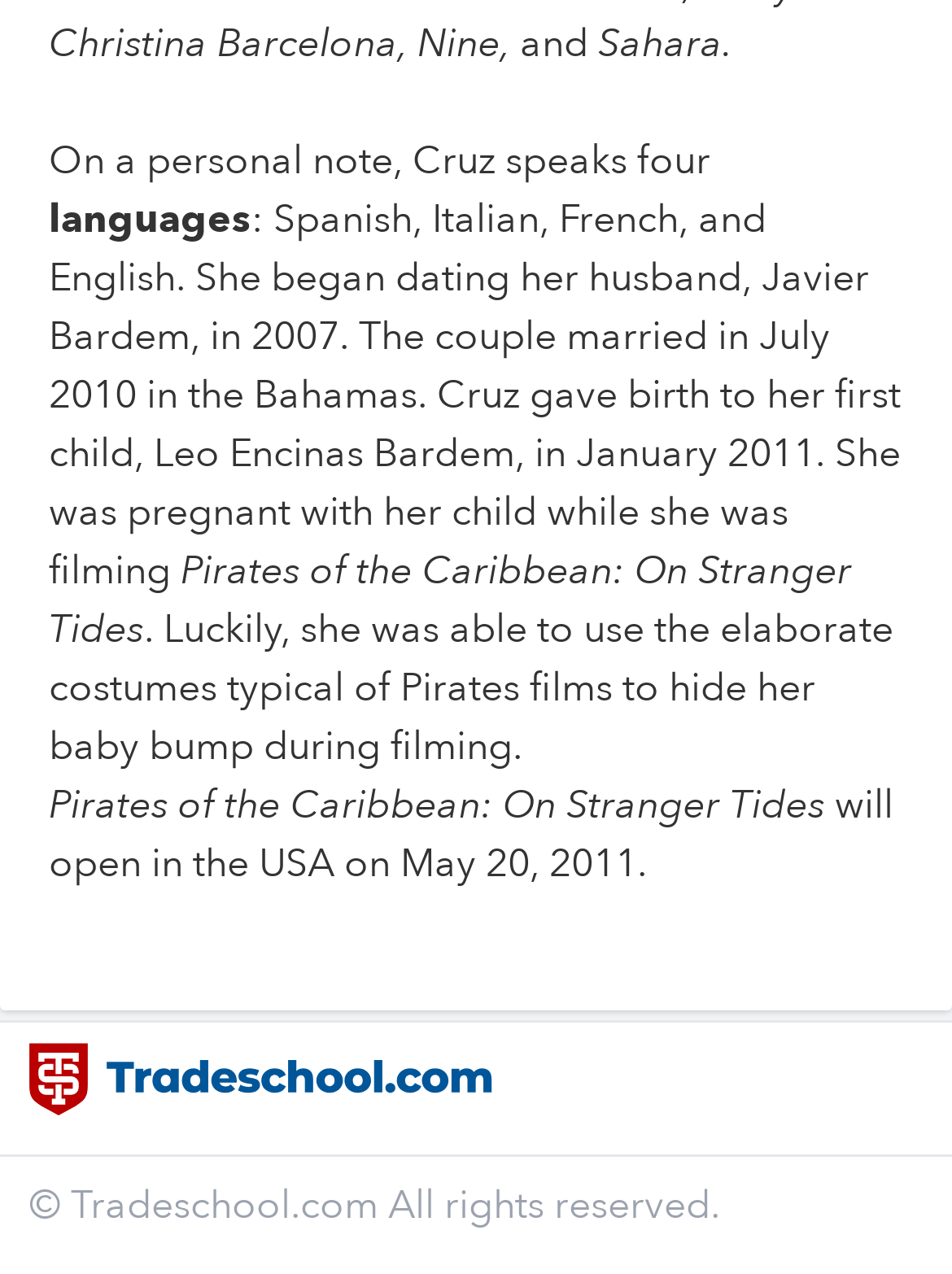Use a single word or phrase to respond to the question:
What is the name of the website mentioned at the bottom?

Tradeschool.com